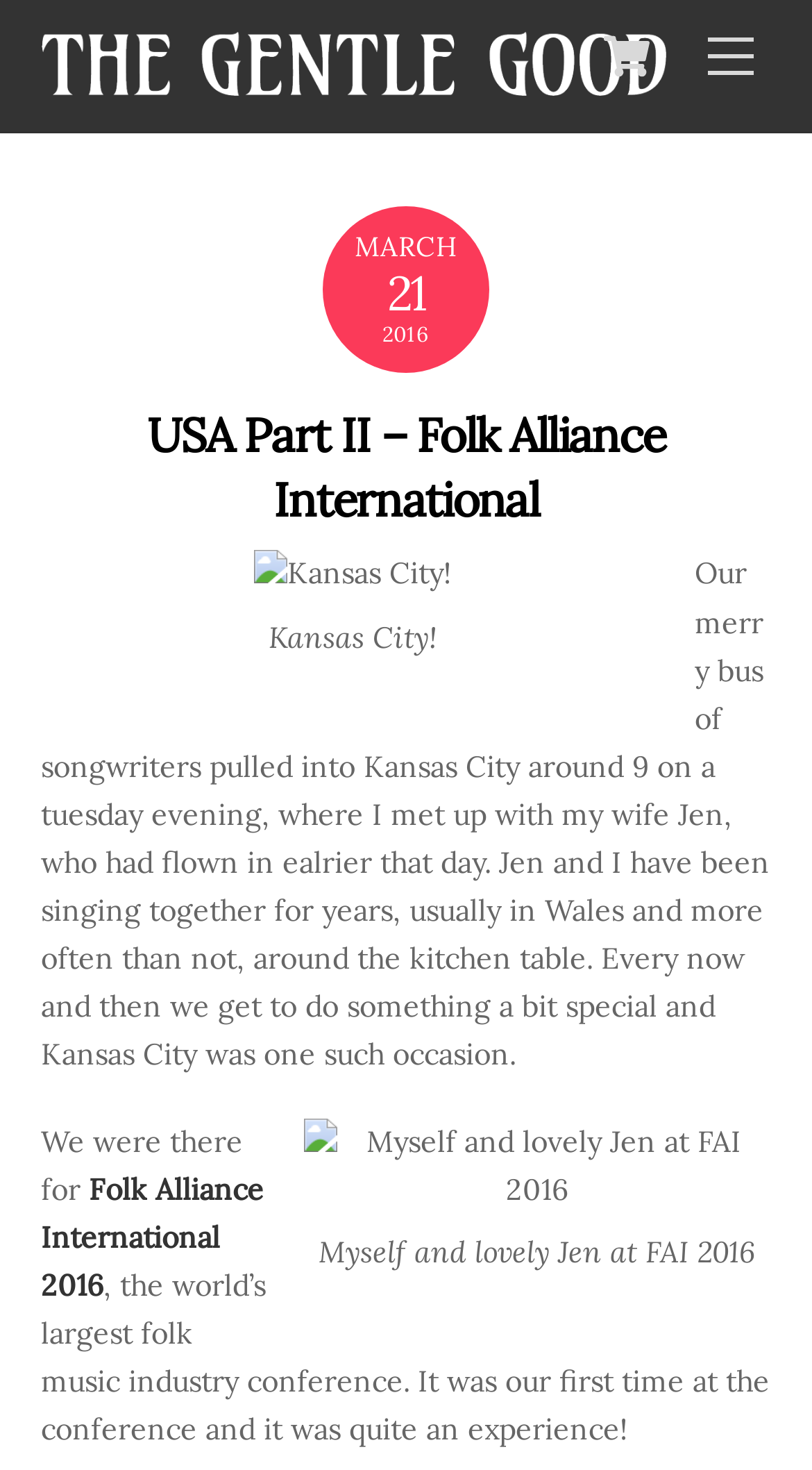What is the purpose of the author's visit to Kansas City?
Answer with a single word or phrase by referring to the visual content.

Folk music conference